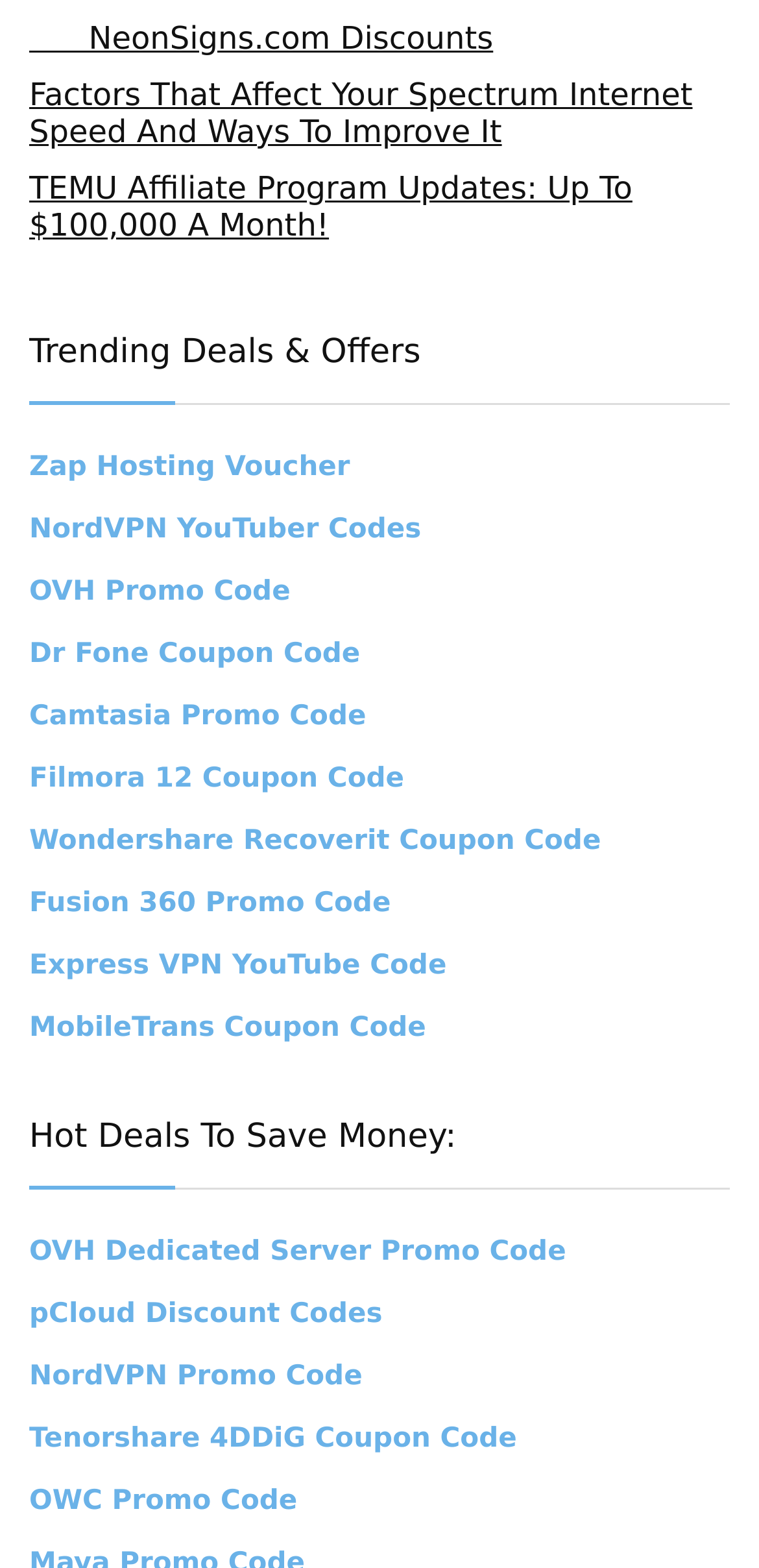Answer the question with a brief word or phrase:
What is the first link on the webpage?

NeonSigns.com Discounts